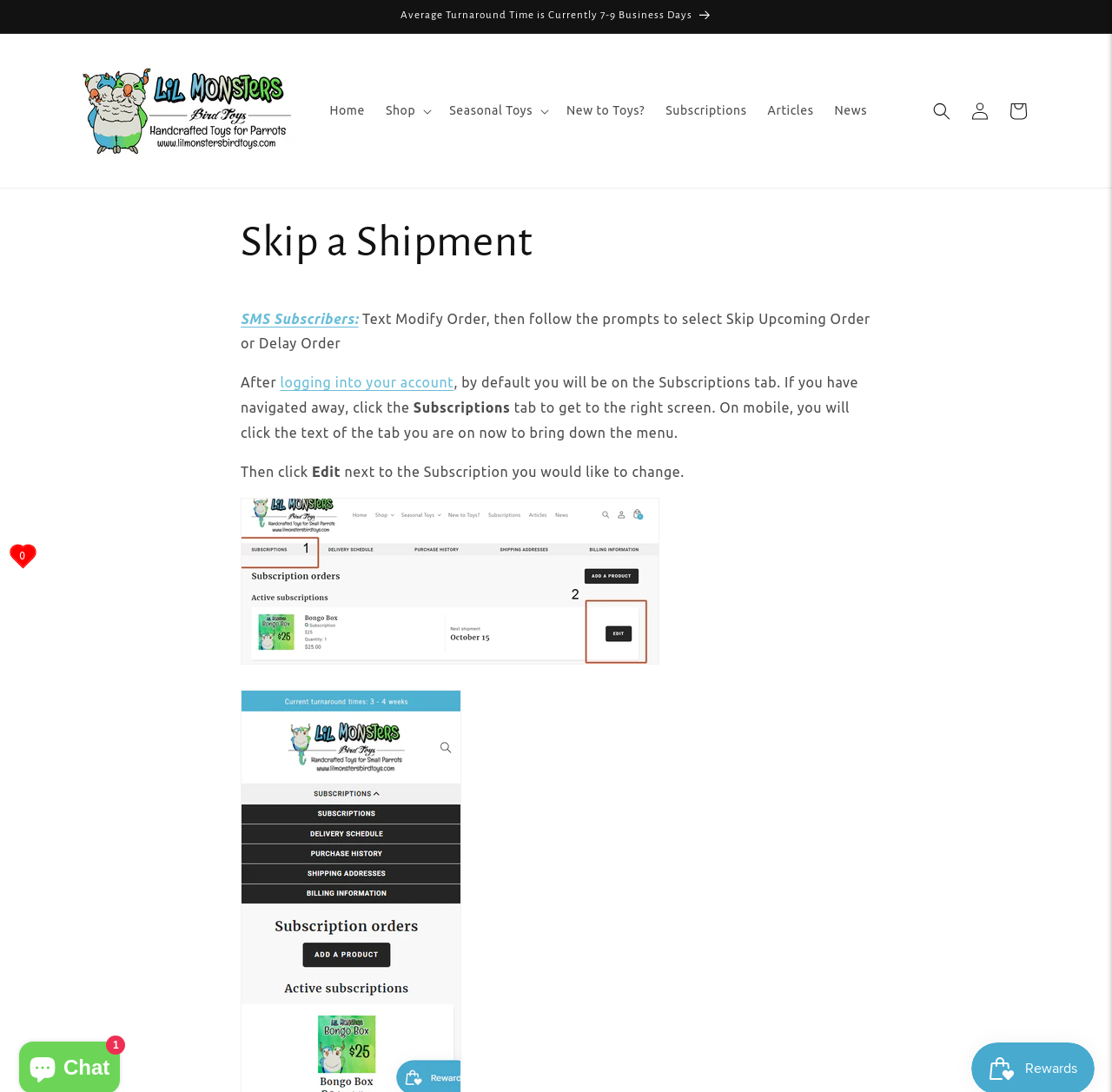Can you specify the bounding box coordinates for the region that should be clicked to fulfill this instruction: "Click the 'Skip a Shipment' link".

[0.216, 0.195, 0.784, 0.249]